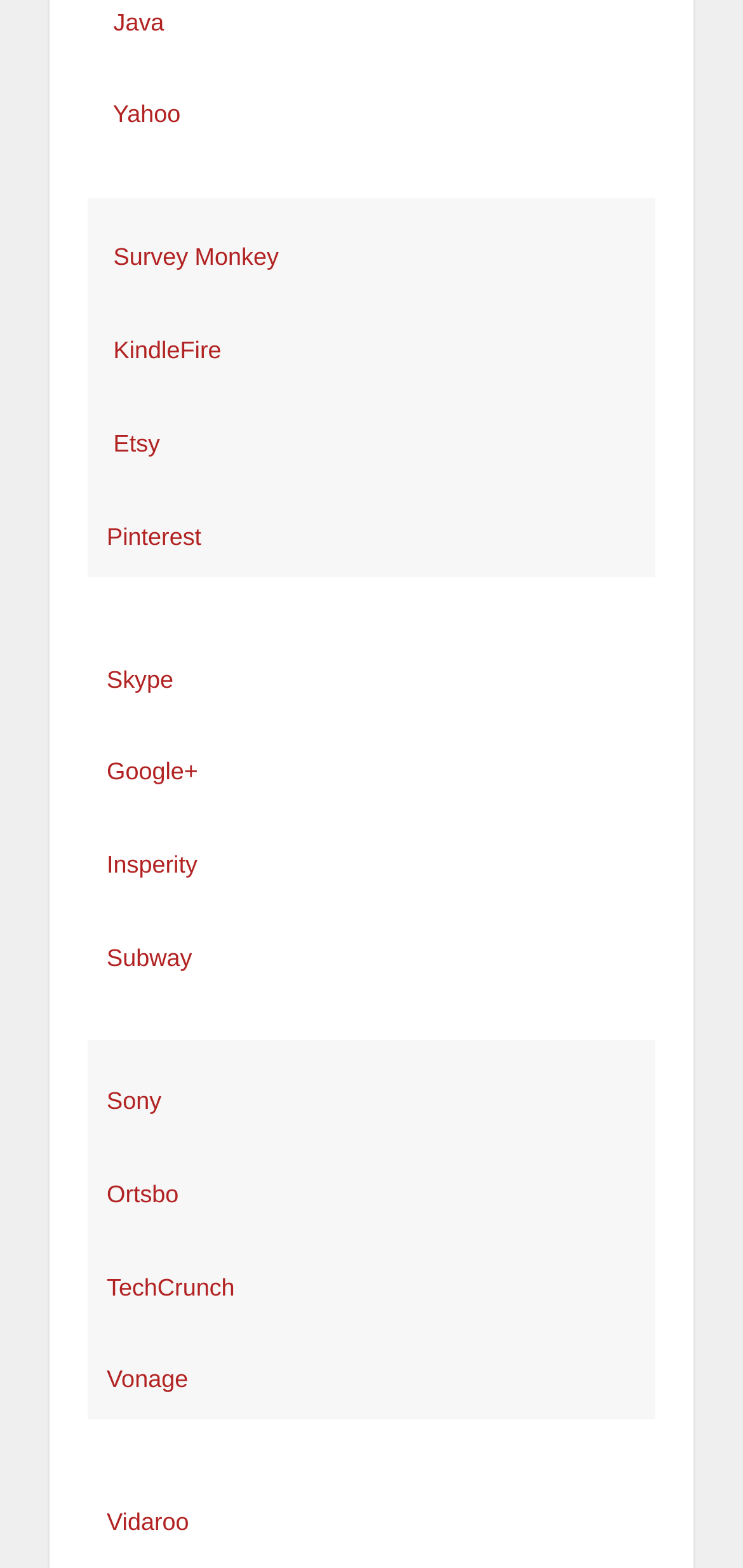Please respond to the question with a concise word or phrase:
What is the first link on the webpage?

Java